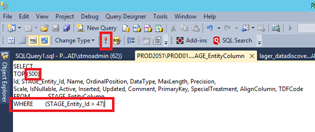What is the purpose of the query type selection feature? Examine the screenshot and reply using just one word or a brief phrase.

To manage queries